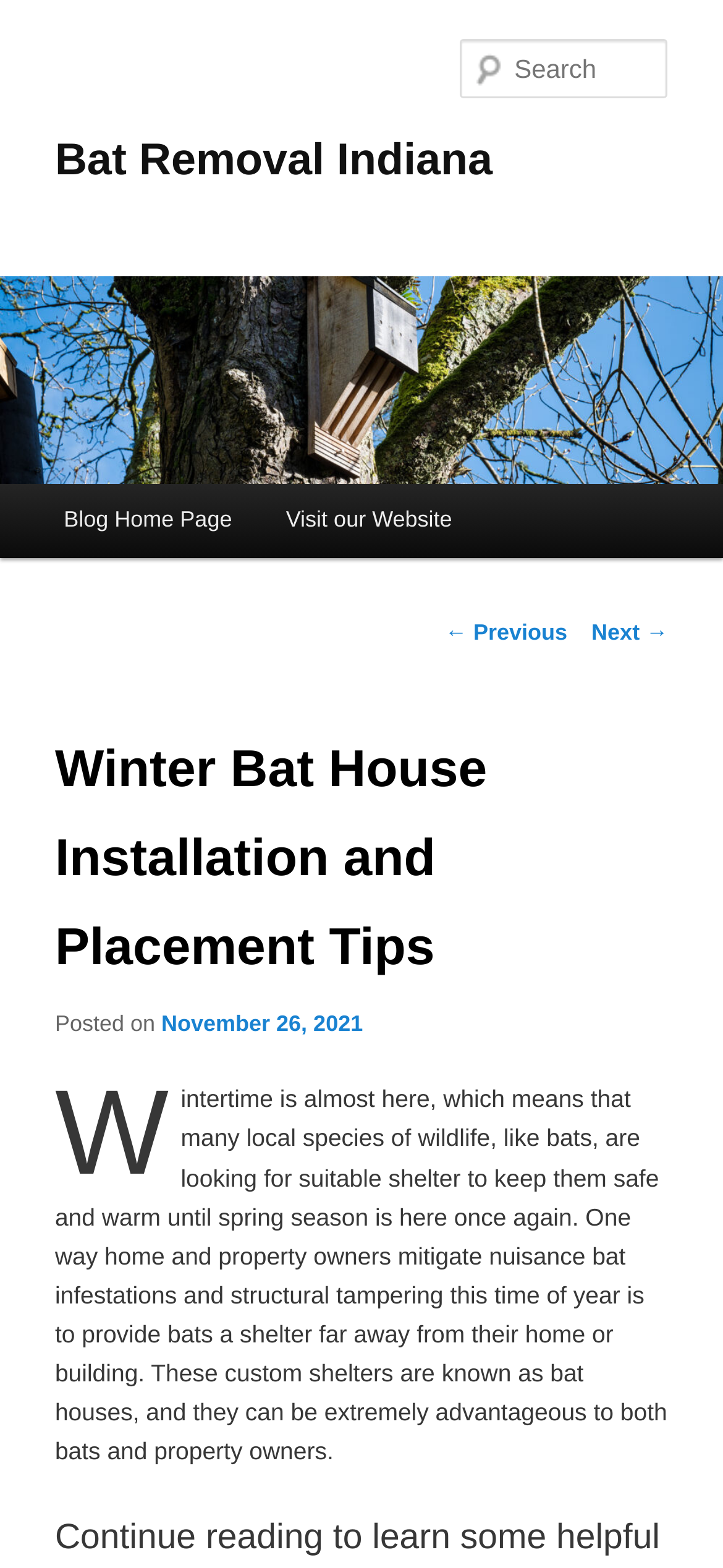Provide the text content of the webpage's main heading.

Bat Removal Indiana